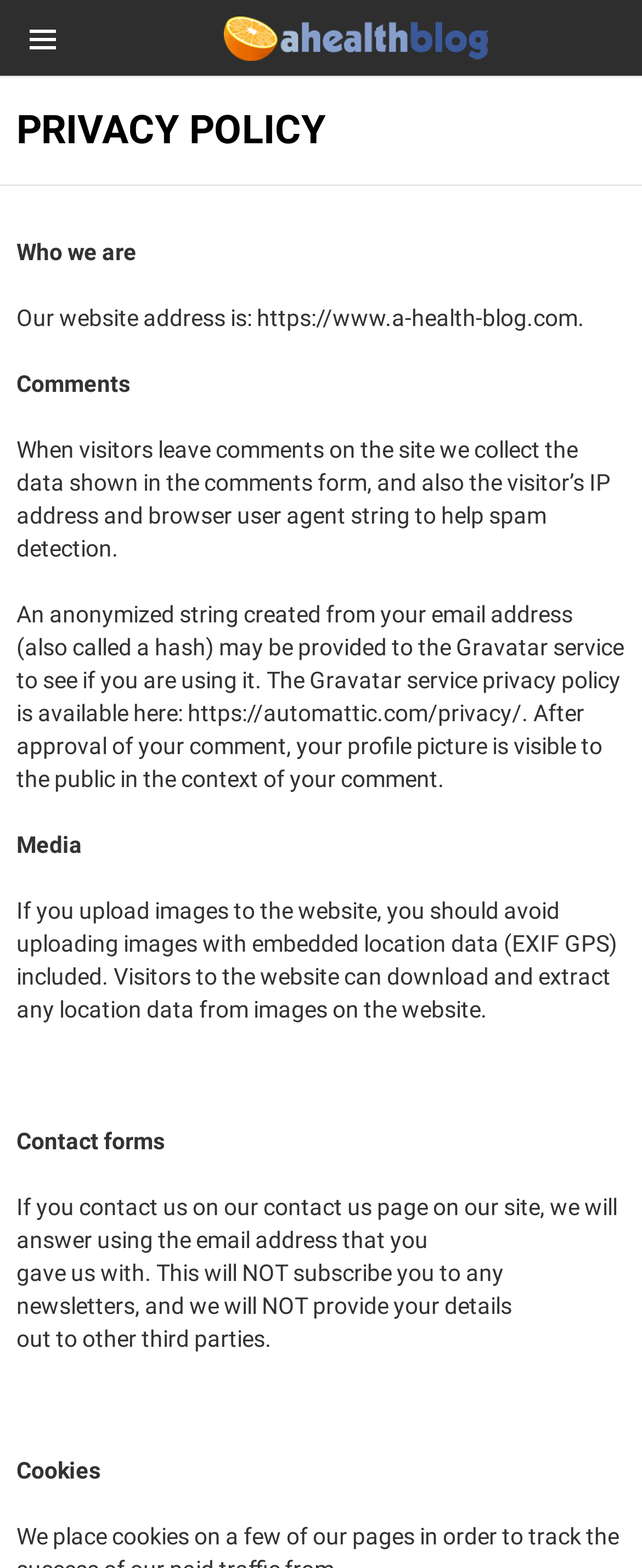Provide a brief response to the question below using one word or phrase:
What data is collected when visitors leave comments?

Data shown in comments form, IP address, and browser user agent string